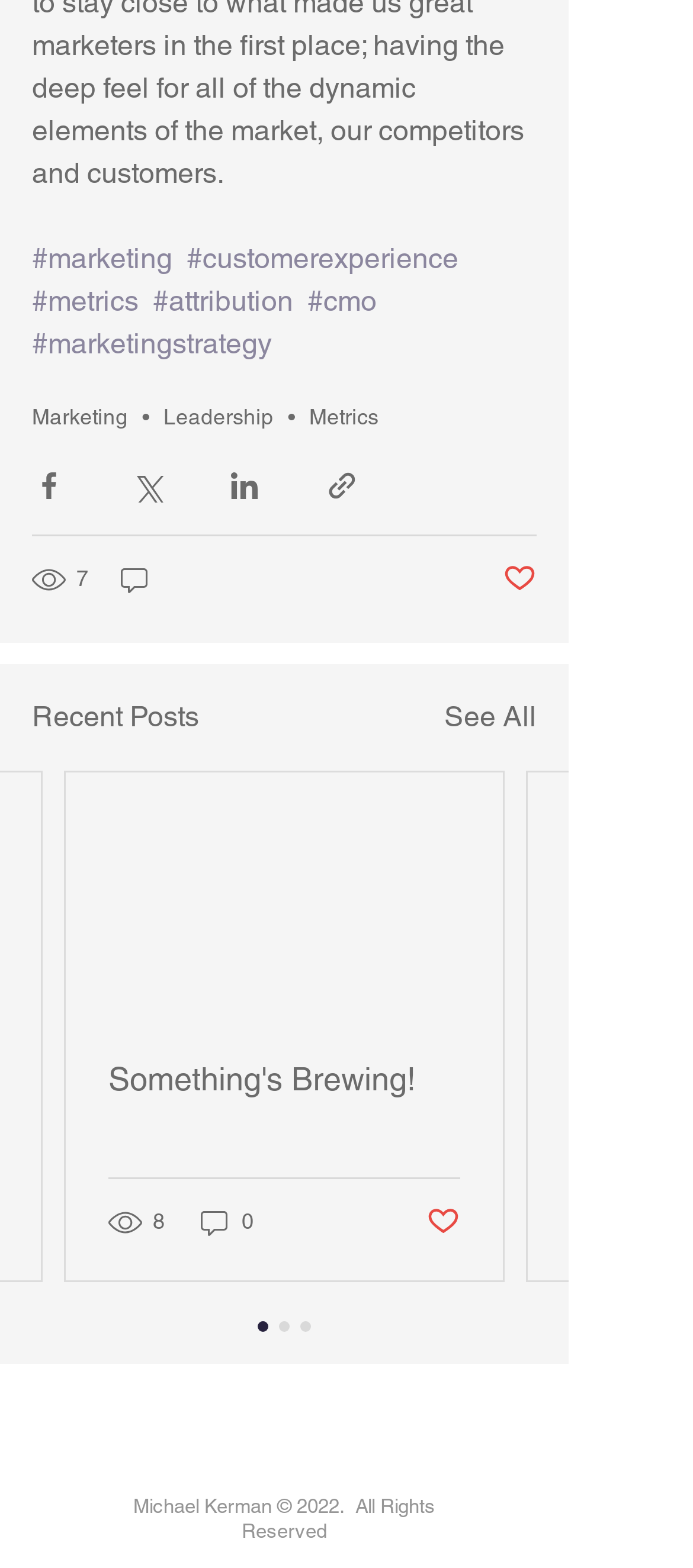Please identify the bounding box coordinates of the region to click in order to complete the given instruction: "Follow on Twitter". The coordinates should be four float numbers between 0 and 1, i.e., [left, top, right, bottom].

[0.521, 0.899, 0.585, 0.928]